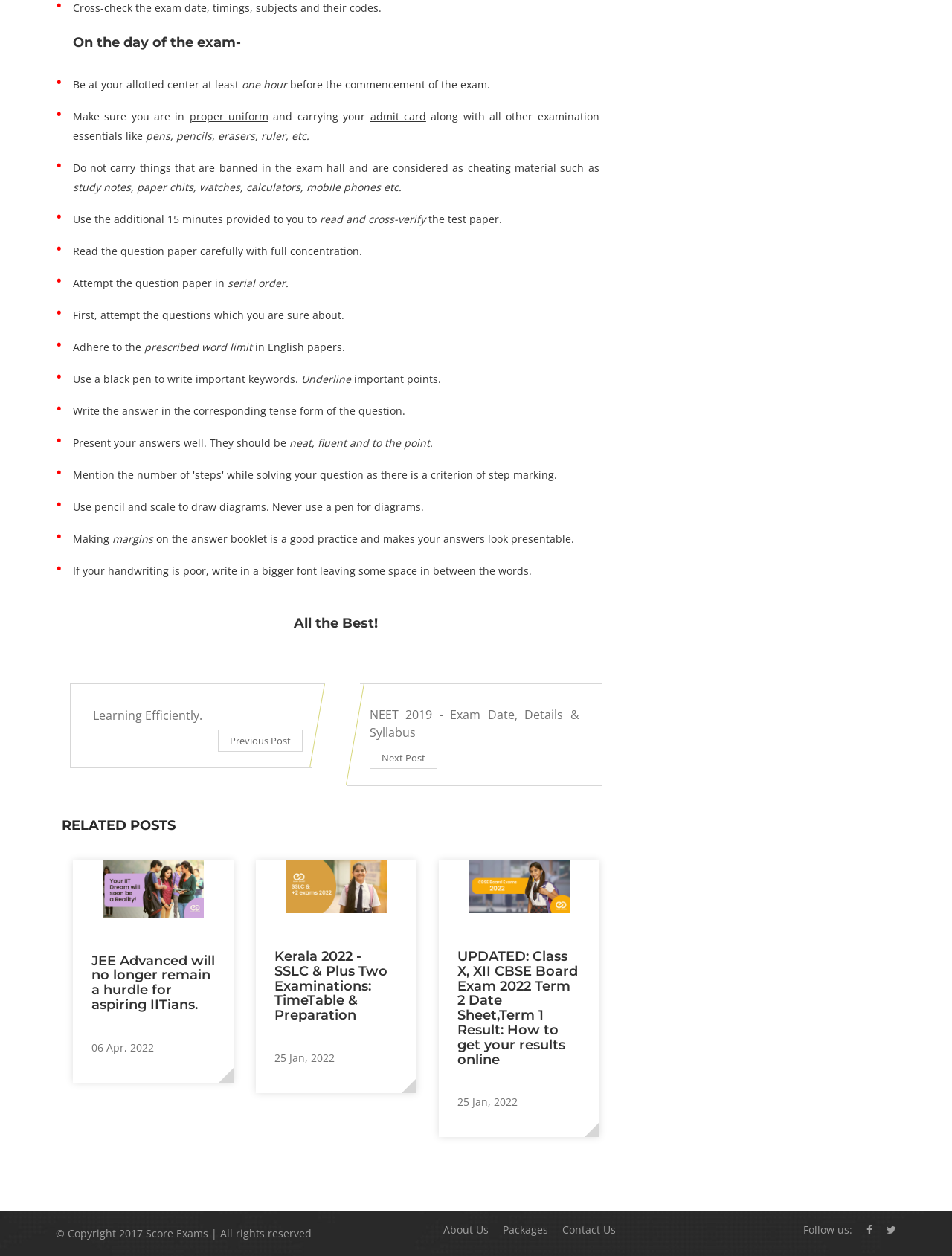Please determine the bounding box coordinates of the element to click in order to execute the following instruction: "Click on 'Previous Post'". The coordinates should be four float numbers between 0 and 1, specified as [left, top, right, bottom].

[0.229, 0.581, 0.318, 0.599]